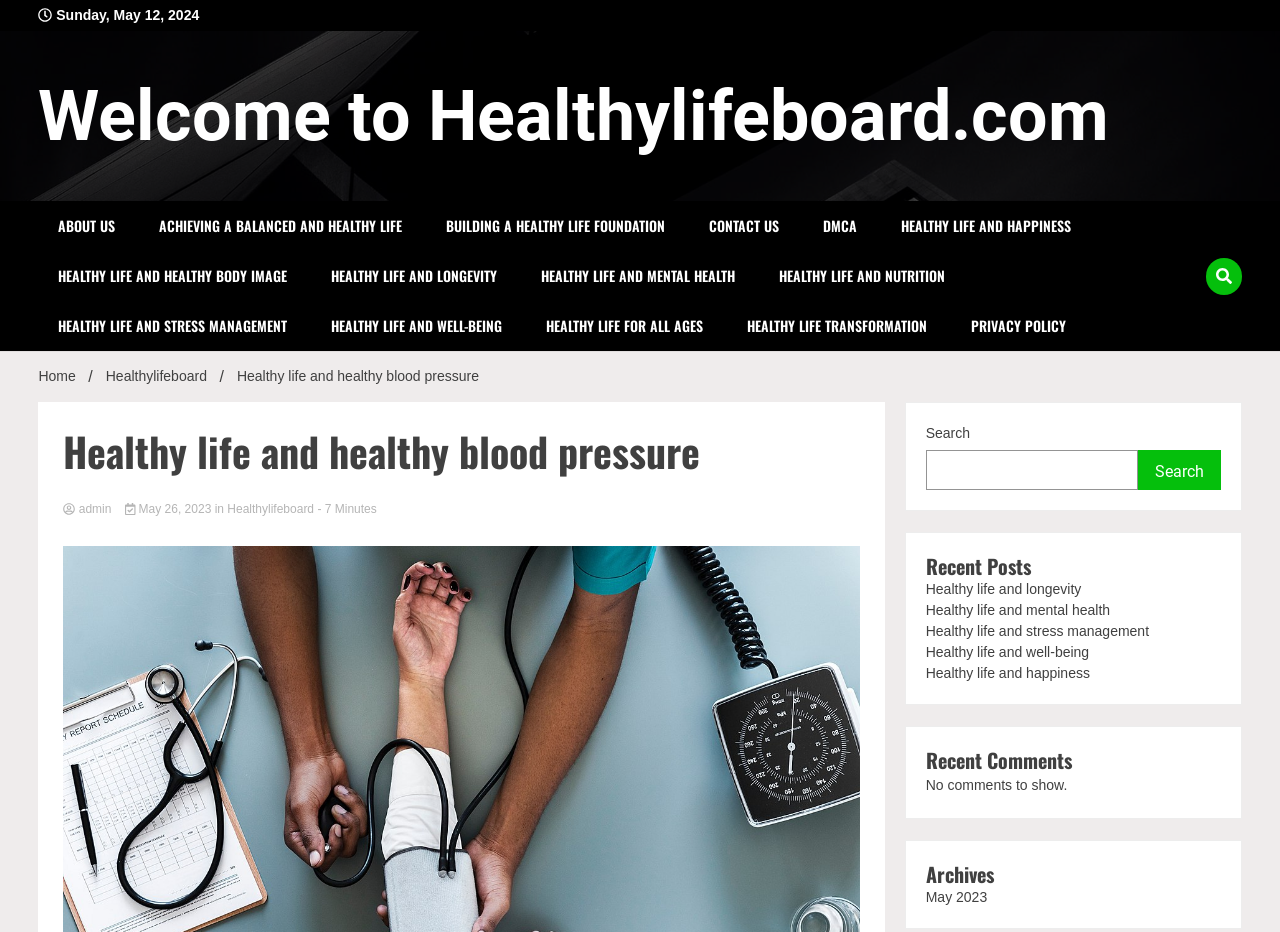Provide the bounding box coordinates of the UI element this sentence describes: "Healthy life and longevity".

[0.243, 0.269, 0.404, 0.323]